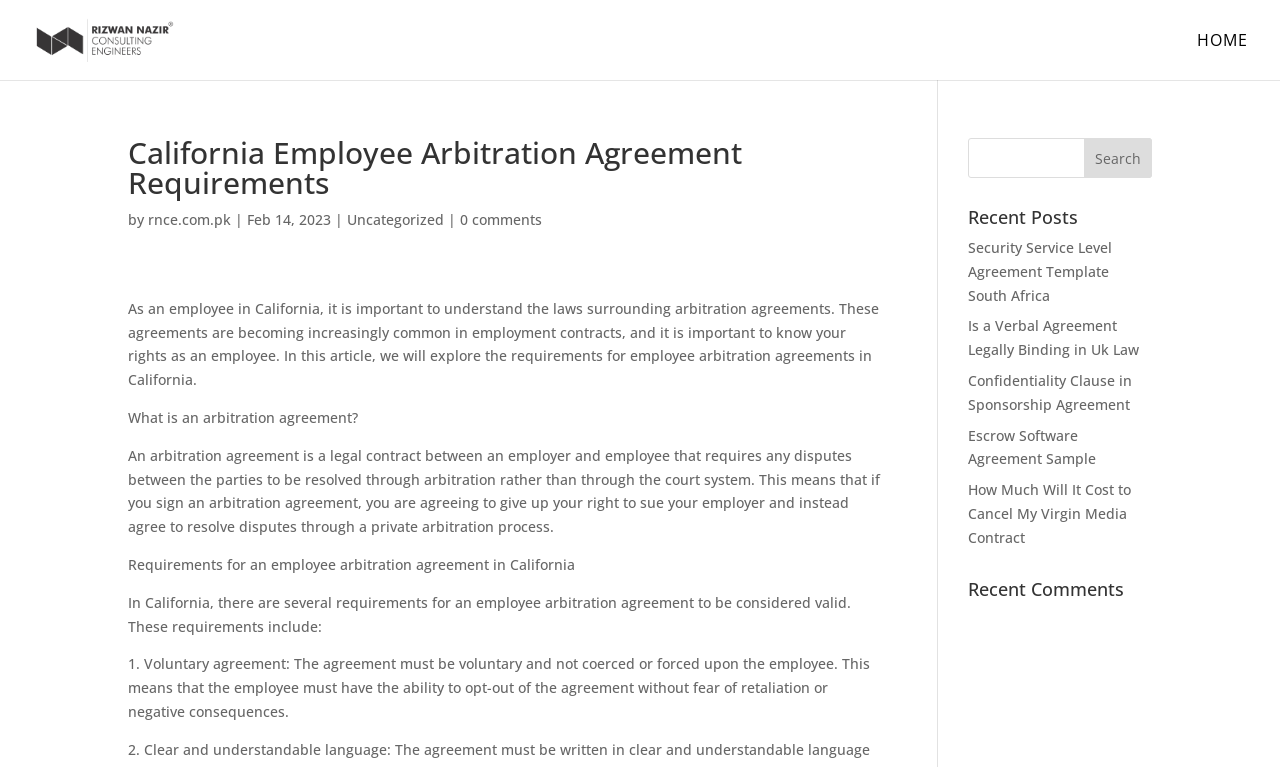Locate the bounding box coordinates of the area that needs to be clicked to fulfill the following instruction: "Search for a term". The coordinates should be in the format of four float numbers between 0 and 1, namely [left, top, right, bottom].

[0.756, 0.18, 0.9, 0.232]